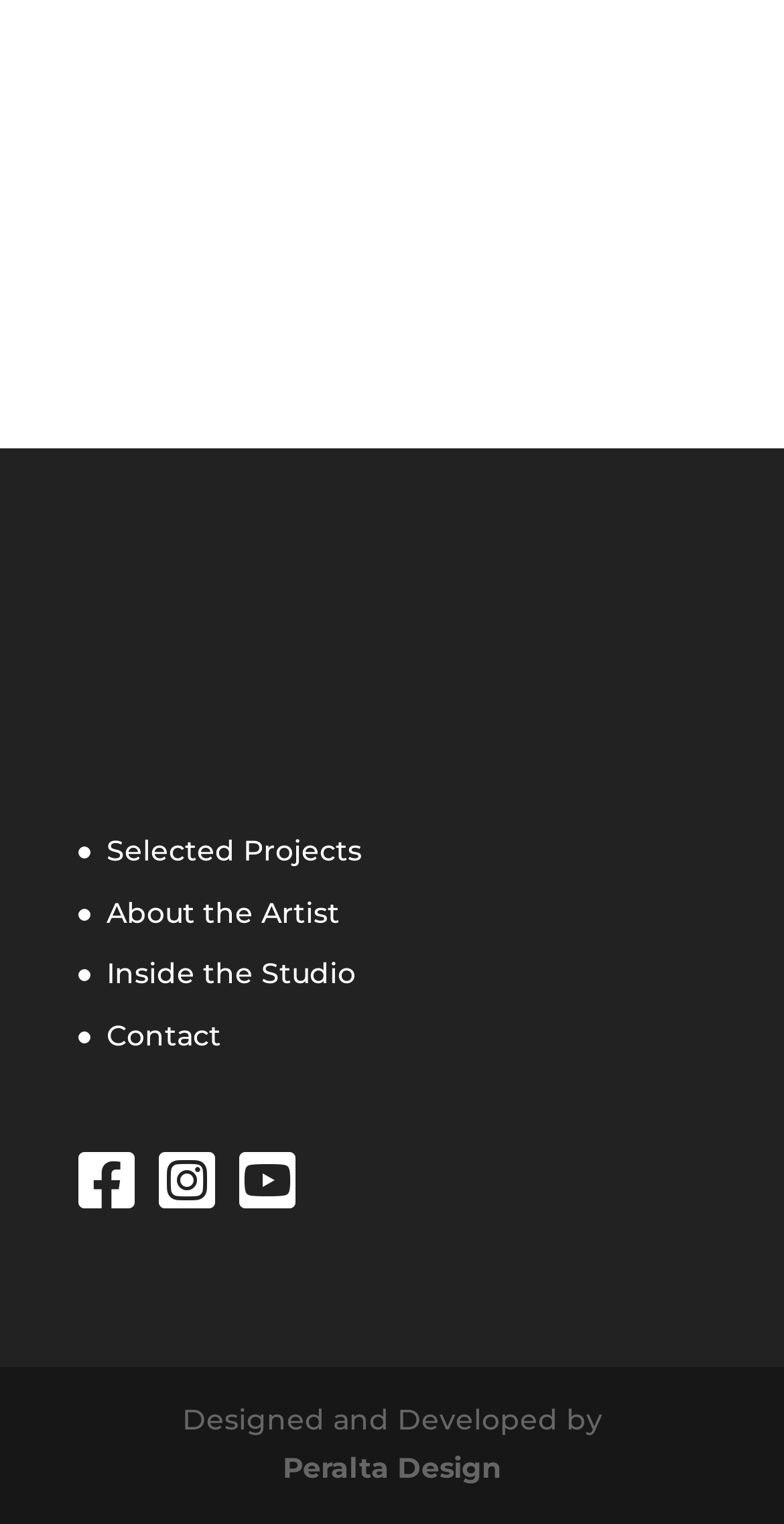Predict the bounding box for the UI component with the following description: "Raumreservierung".

None